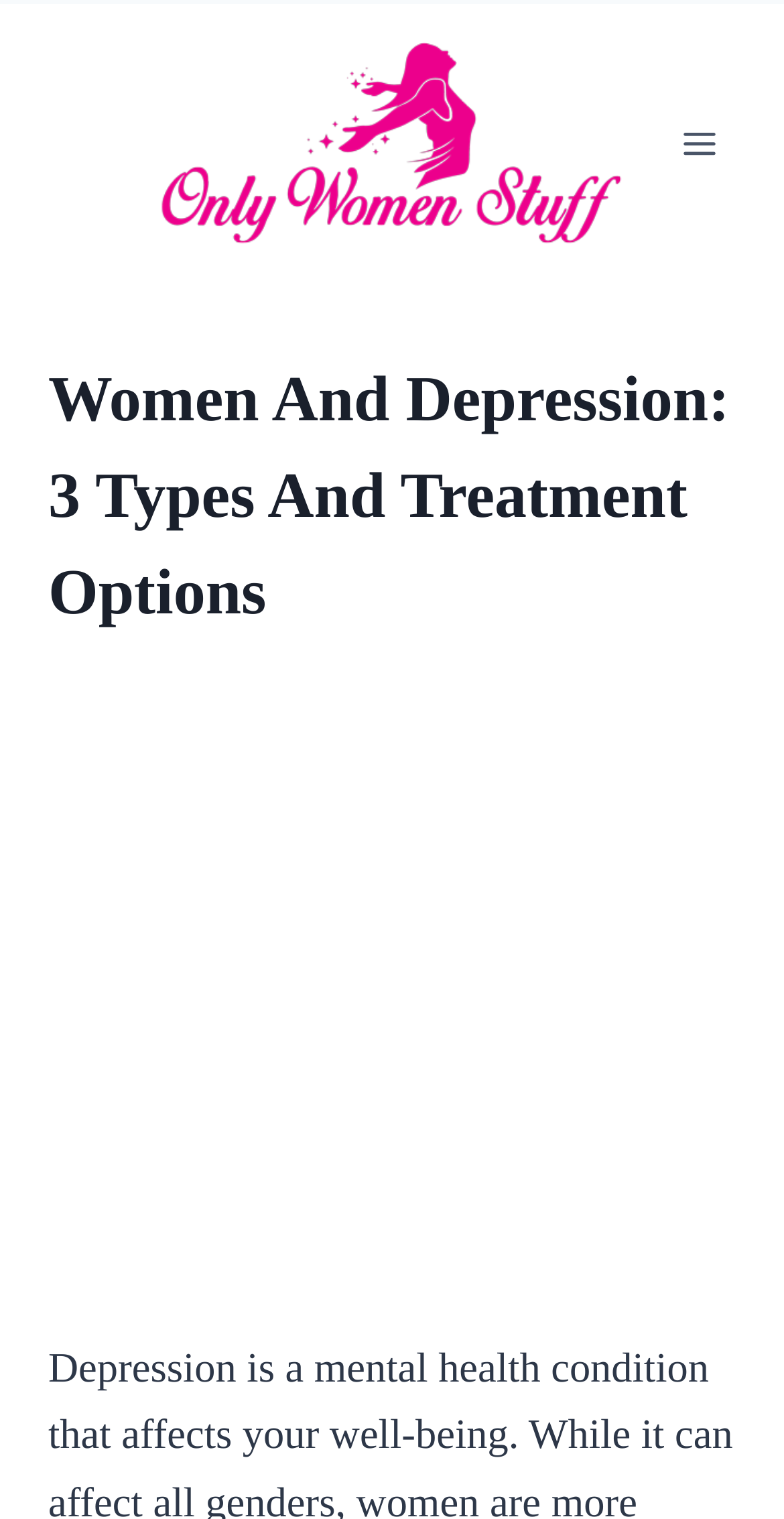Extract the bounding box coordinates for the UI element described as: "Toggle Menu".

[0.844, 0.071, 0.938, 0.115]